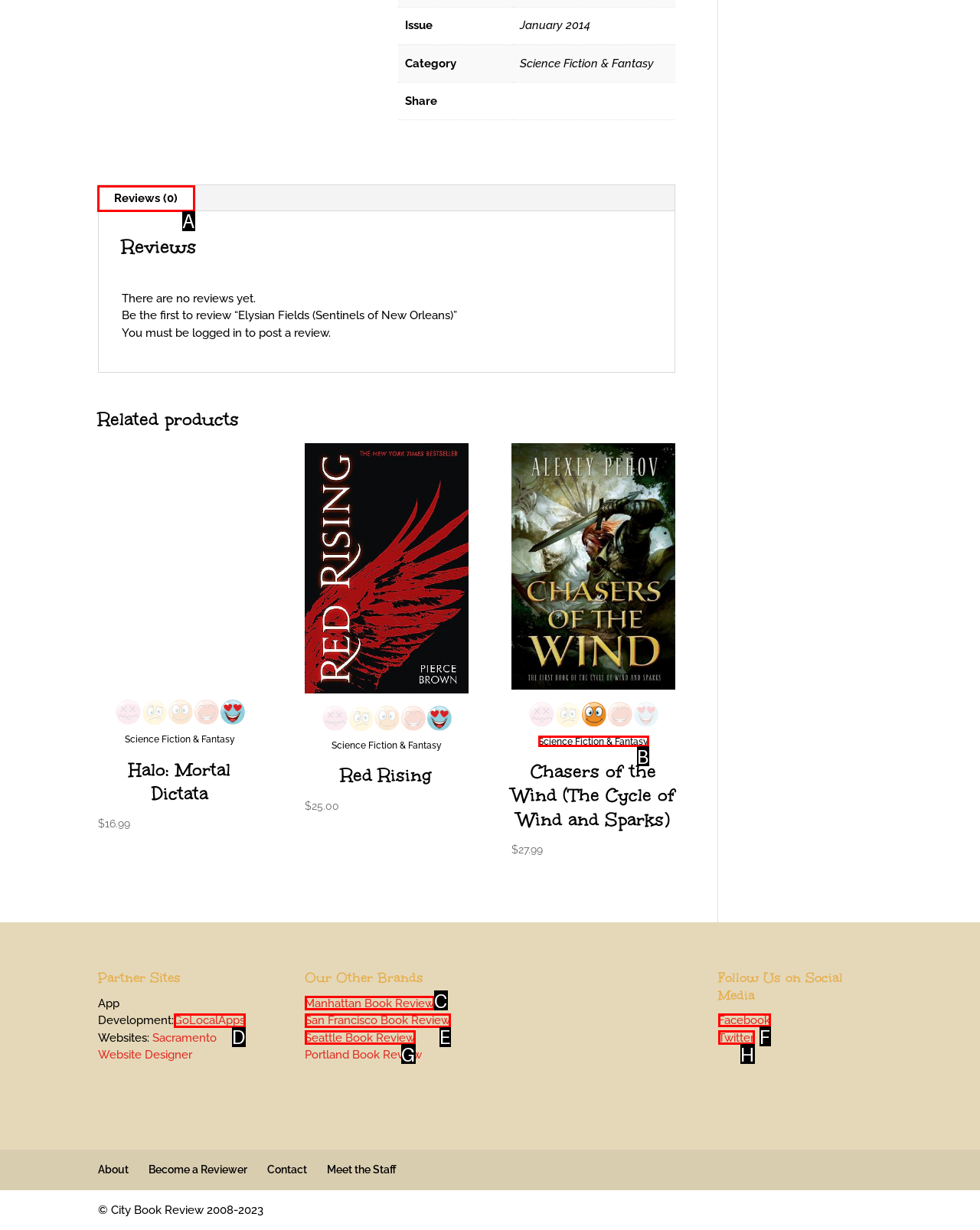Which choice should you pick to execute the task: Click on the 'Facebook' link
Respond with the letter associated with the correct option only.

F